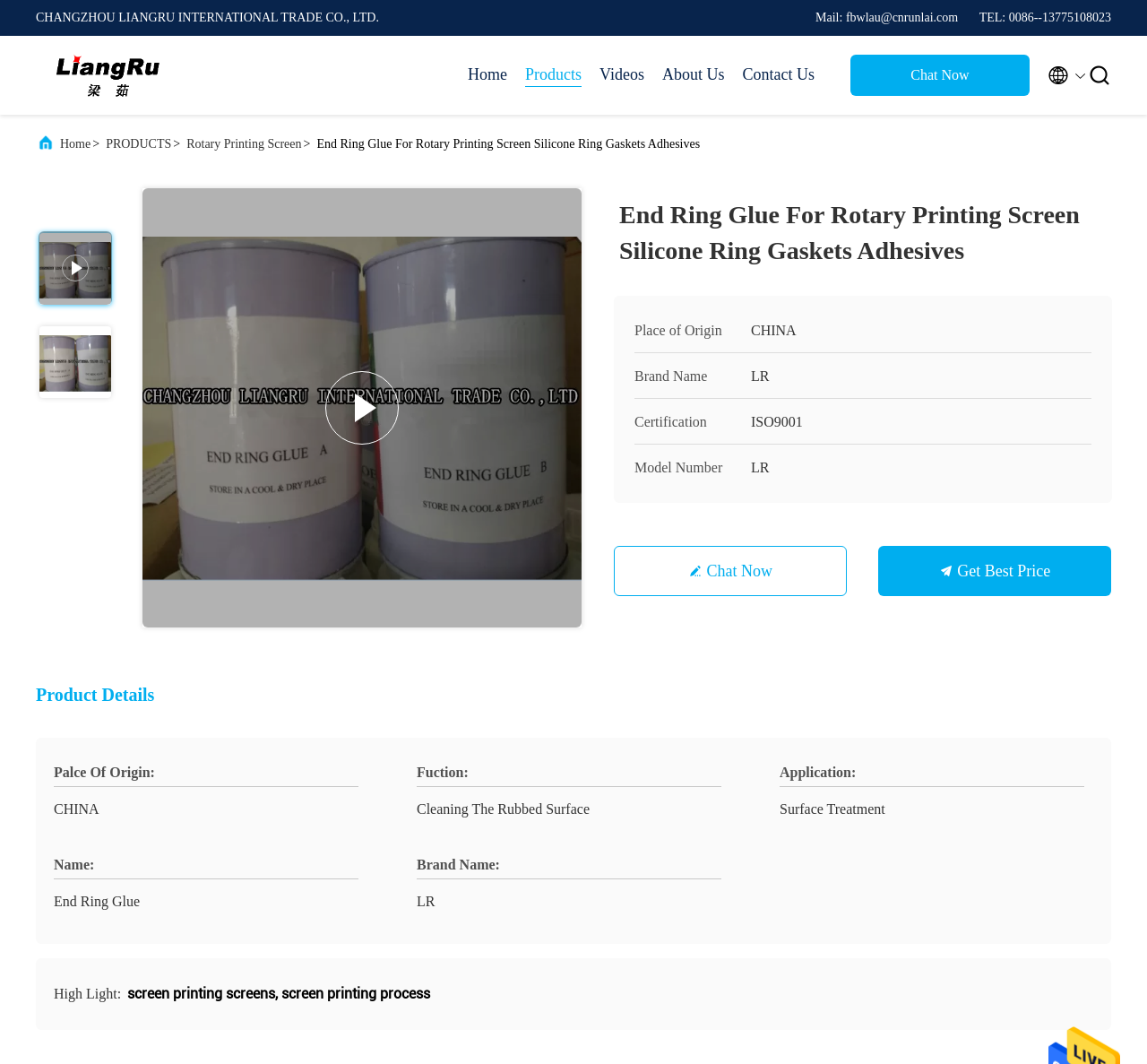What is the product name?
Please provide a comprehensive answer based on the contents of the image.

I found the product name by looking at the heading element on the webpage, which is also repeated in several other places, including the image alt text and table cells.